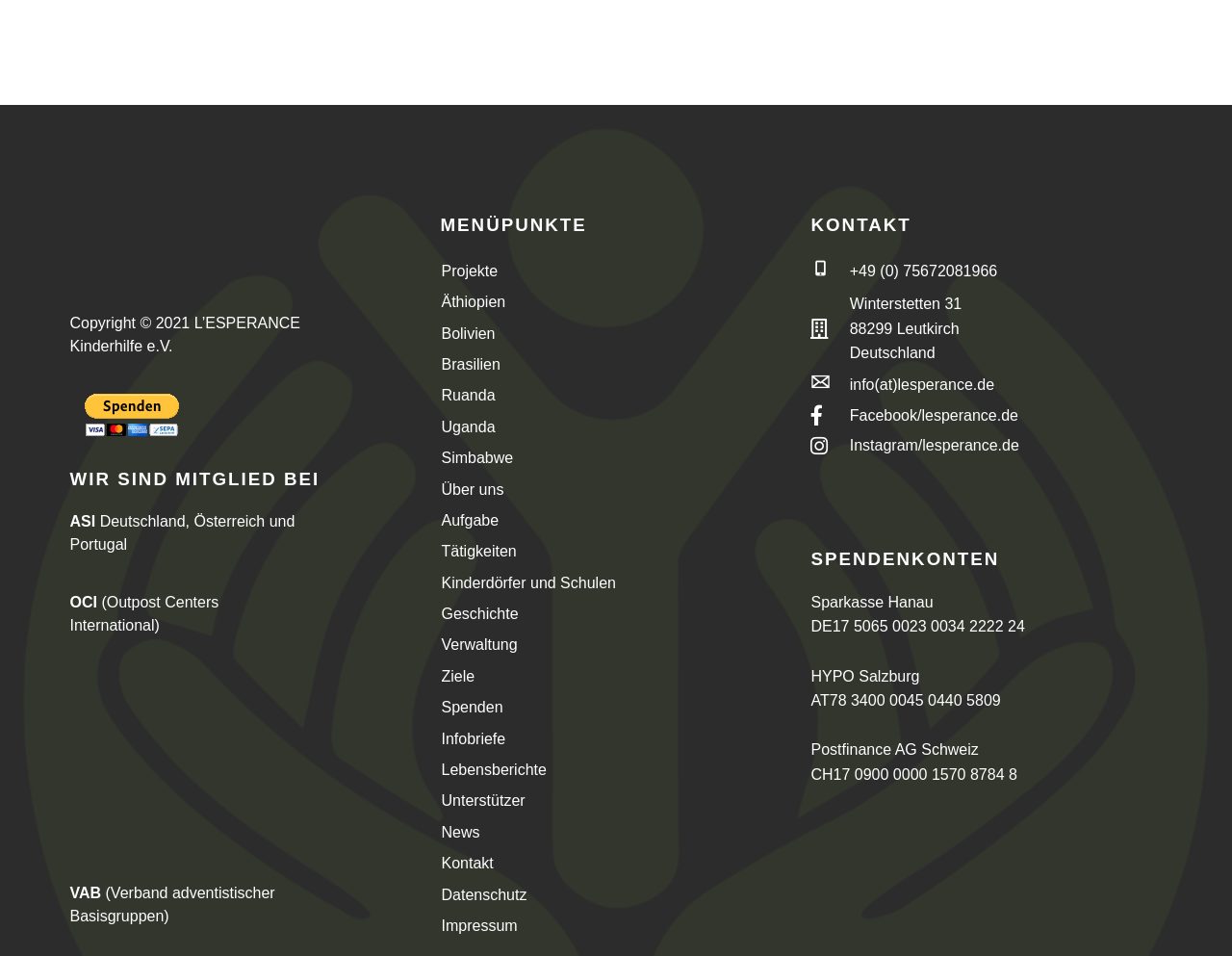Kindly determine the bounding box coordinates of the area that needs to be clicked to fulfill this instruction: "Click the PayPal button".

[0.046, 0.411, 0.156, 0.458]